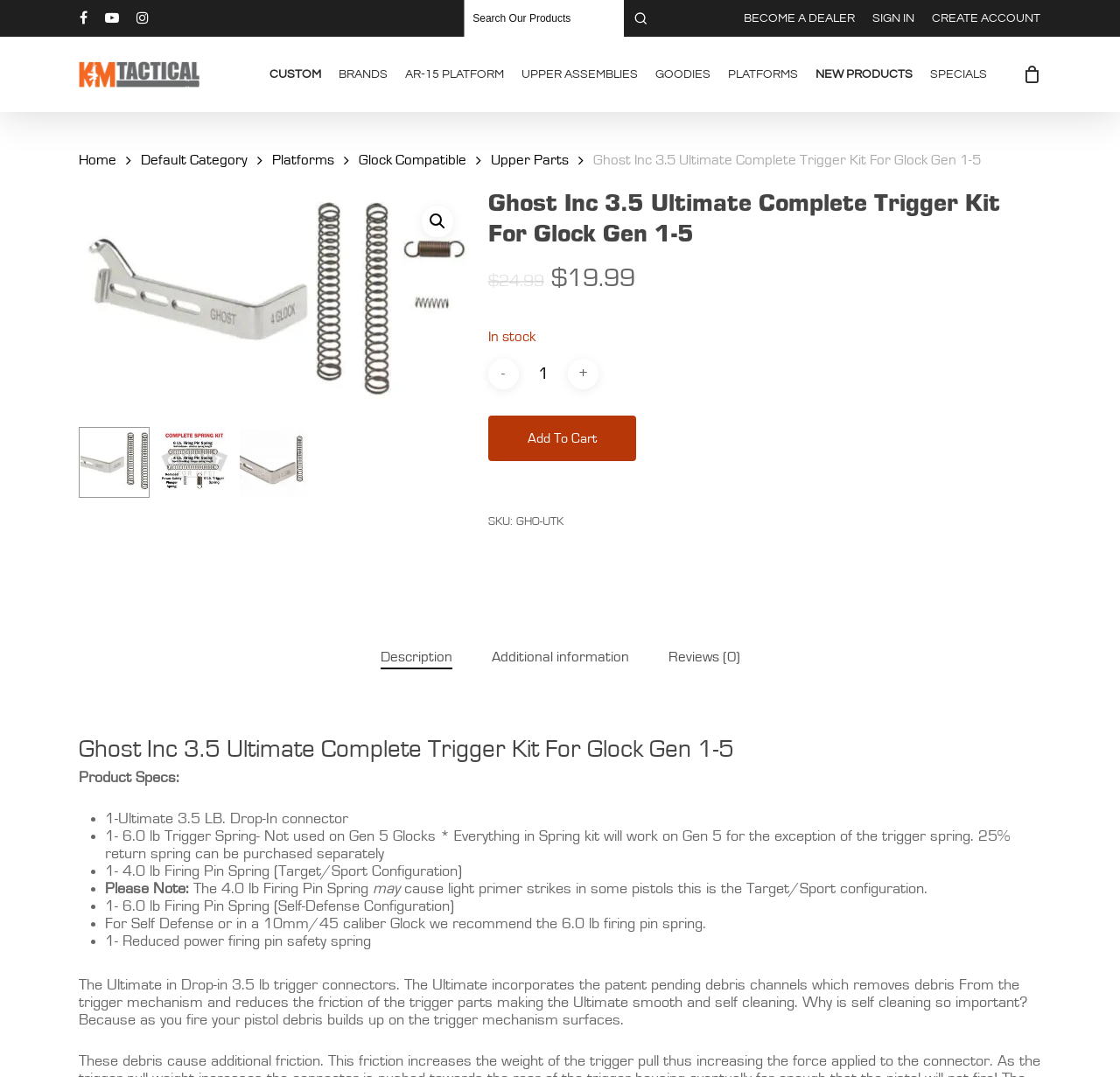Find the bounding box coordinates for the HTML element specified by: "Upper Parts".

[0.438, 0.141, 0.508, 0.156]